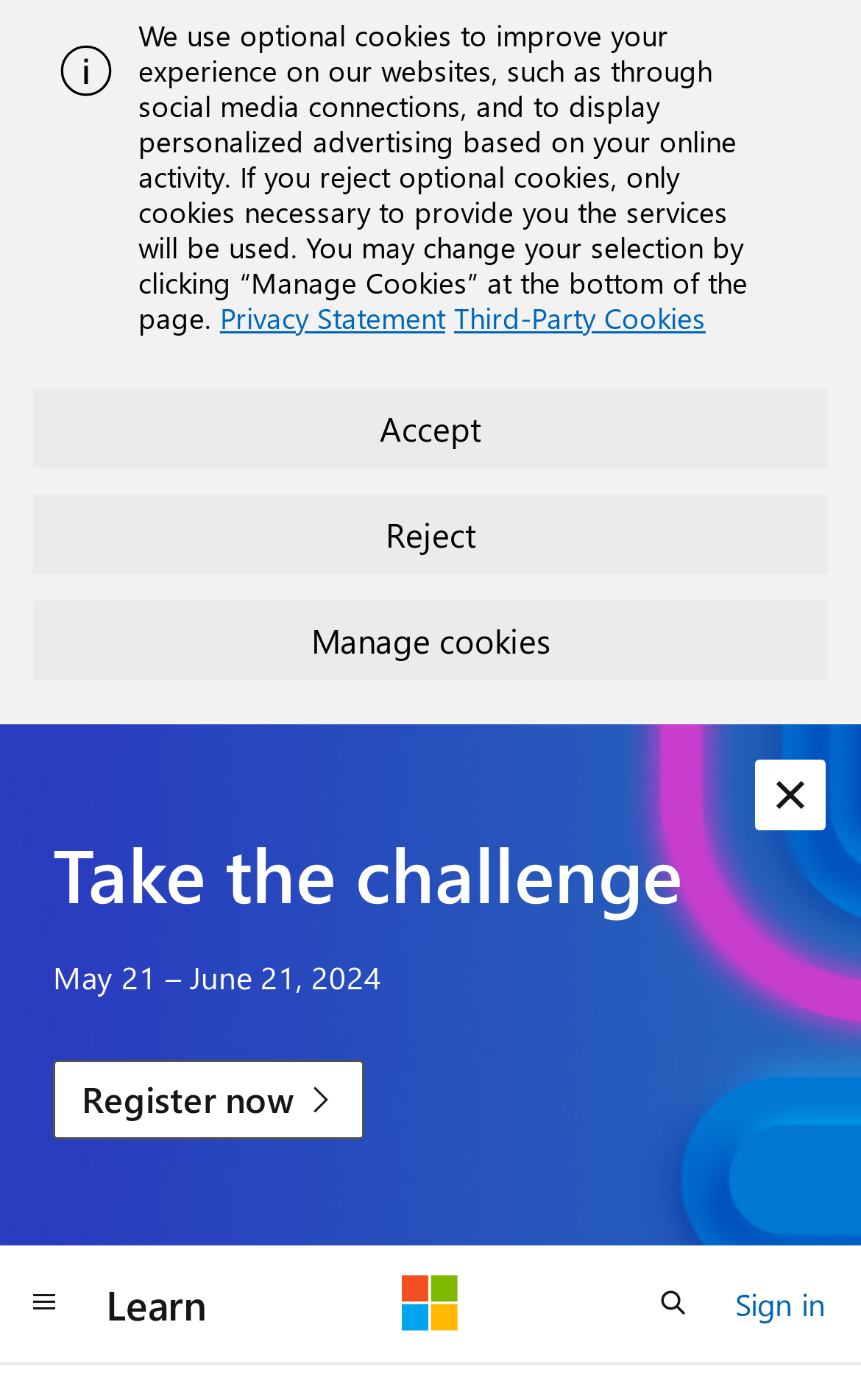Highlight the bounding box coordinates of the element you need to click to perform the following instruction: "Register now."

[0.062, 0.757, 0.424, 0.814]